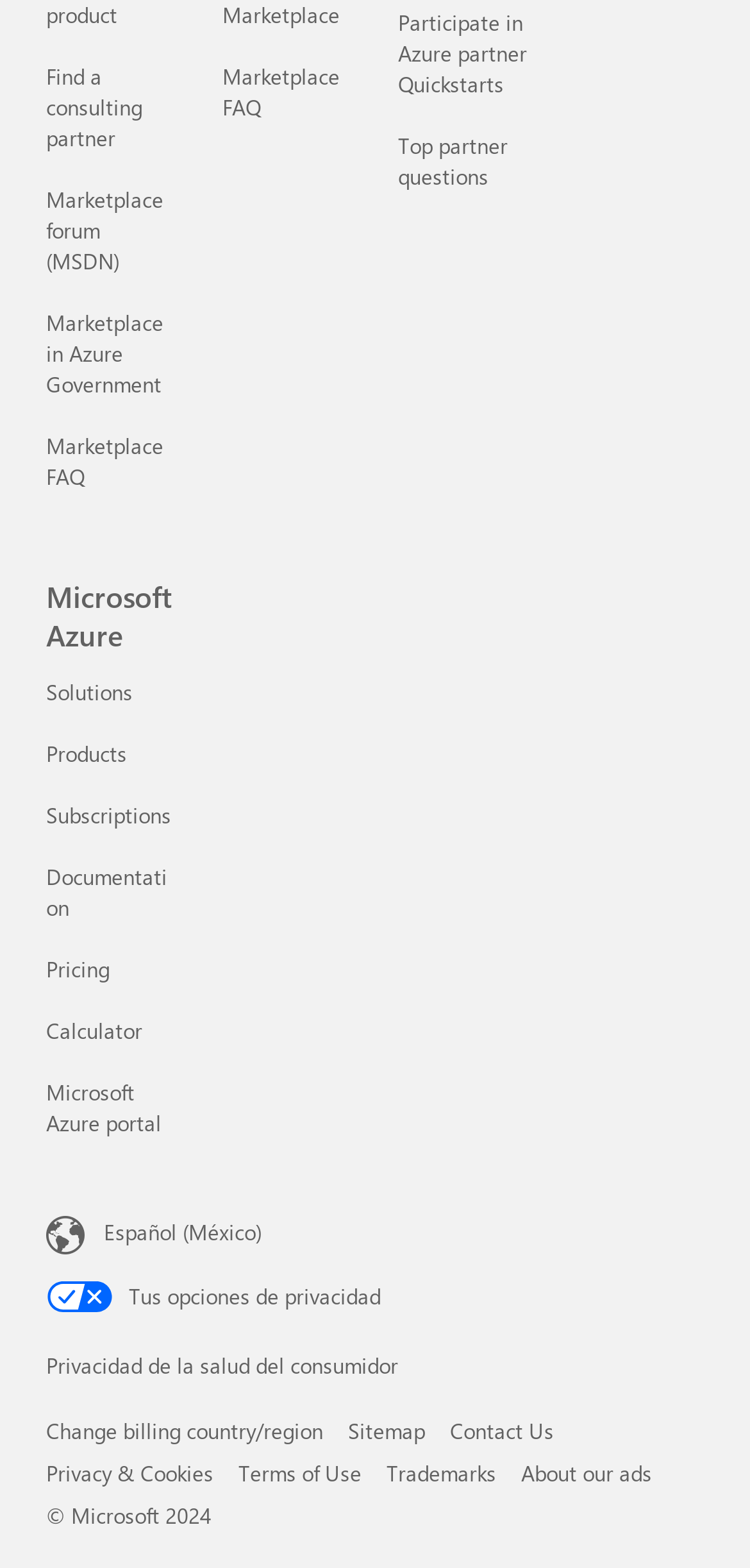Extract the bounding box coordinates for the UI element described by the text: "Find a consulting partner". The coordinates should be in the form of [left, top, right, bottom] with values between 0 and 1.

[0.062, 0.039, 0.19, 0.097]